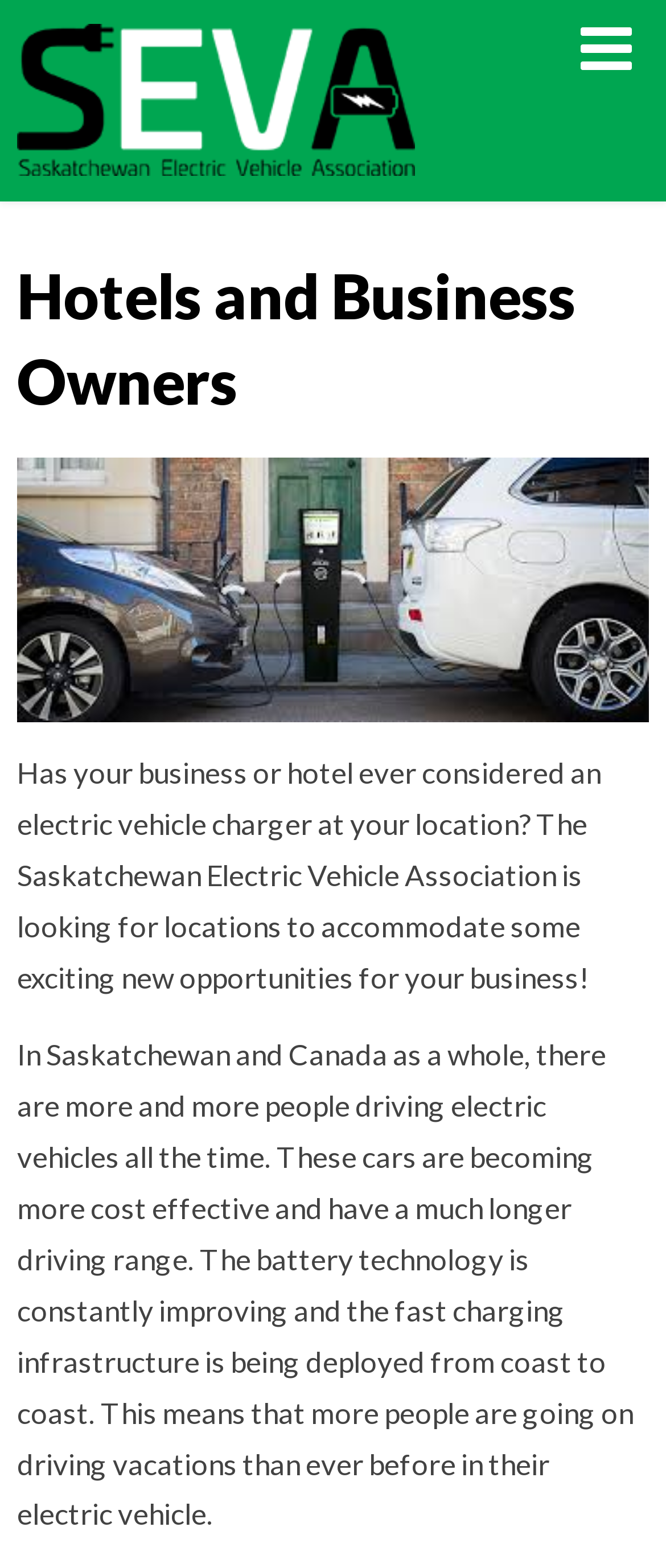What is the organization mentioned on the webpage? Analyze the screenshot and reply with just one word or a short phrase.

Saskatchewan Electric Vehicle Association